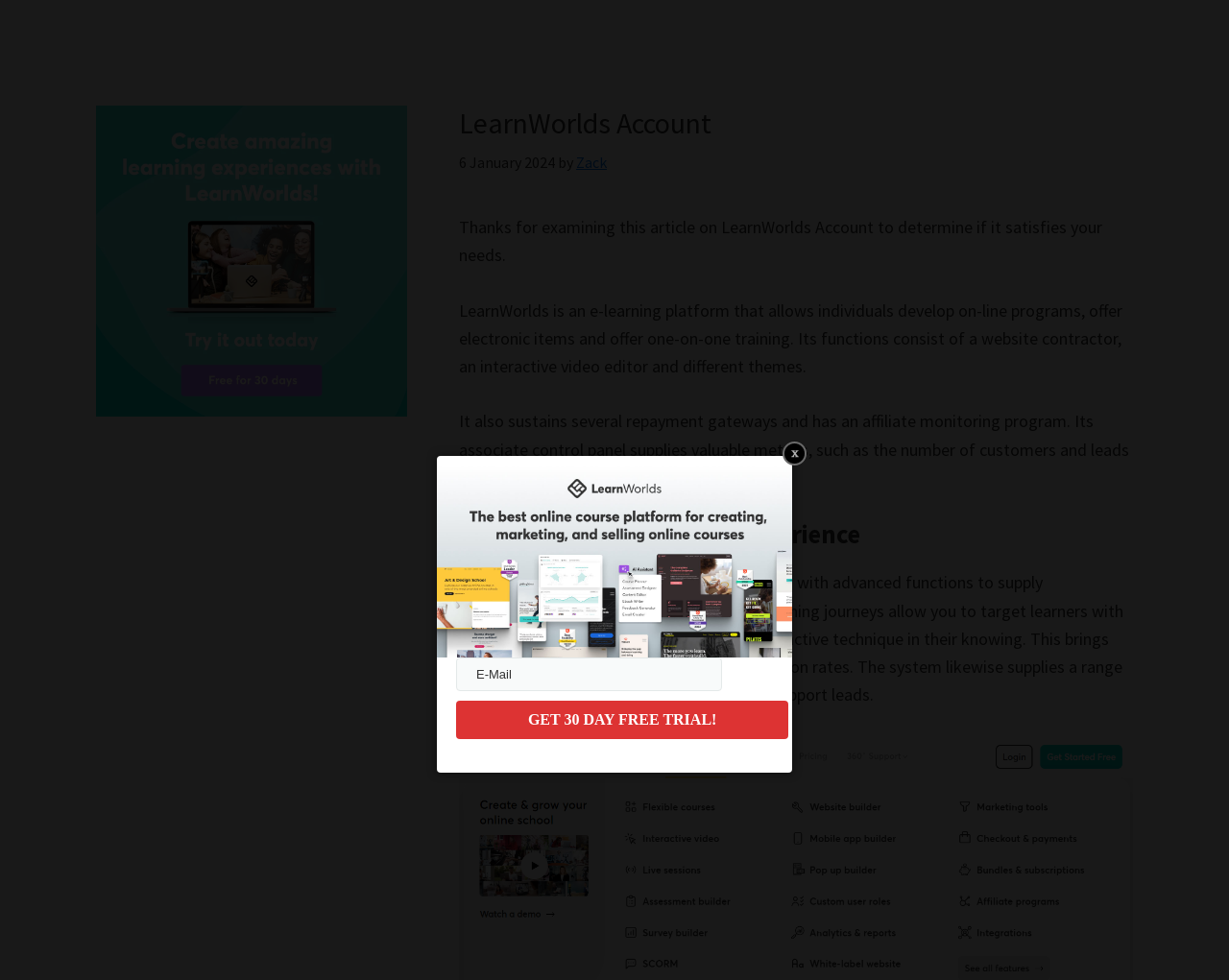Detail the various sections and features of the webpage.

The webpage is about LearnWorlds Account, an e-learning platform that allows individuals to develop online programs, offer digital items, and provide one-on-one training. At the top, there are two skip links, one for main content and one for the primary sidebar. 

Below the skip links, there is a header section with the title "LearnWorlds Account" and a timestamp "6 January 2024" by the author "Zack". 

Following the header, there is a brief introduction to LearnWorlds Account, describing its features, including a website builder, an interactive video editor, and different themes. It also supports multiple payment gateways and has an affiliate monitoring program.

The main content is divided into sections, with the first section titled "Individualized Learning Experience". This section explains how LearnWorlds provides a robust e-Learning system with advanced features to supply individualized learning experiences, allowing learners to take a proactive approach in their learning.

On the left side of the page, there is a primary sidebar with a heading and a link. 

At the bottom of the page, there is a call-to-action section with a text box for email input and a button to get a 30-day free trial.